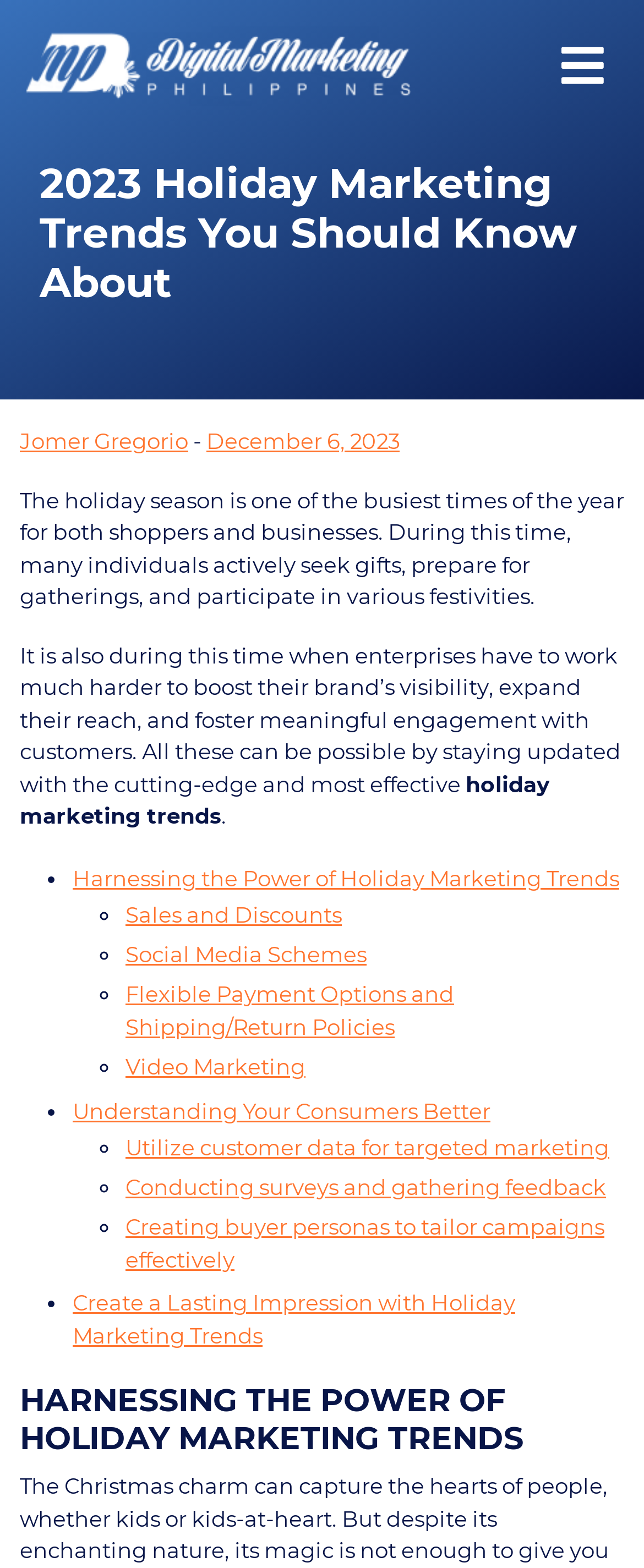Based on the image, give a detailed response to the question: How many holiday marketing trends are listed?

The webpage lists several holiday marketing trends, which can be found by looking at the bullet points in the article. There are six trends listed, including 'Harnessing the Power of Holiday Marketing Trends', 'Sales and Discounts', 'Social Media Schemes', 'Flexible Payment Options and Shipping/Return Policies', 'Video Marketing', and 'Understanding Your Consumers Better'.